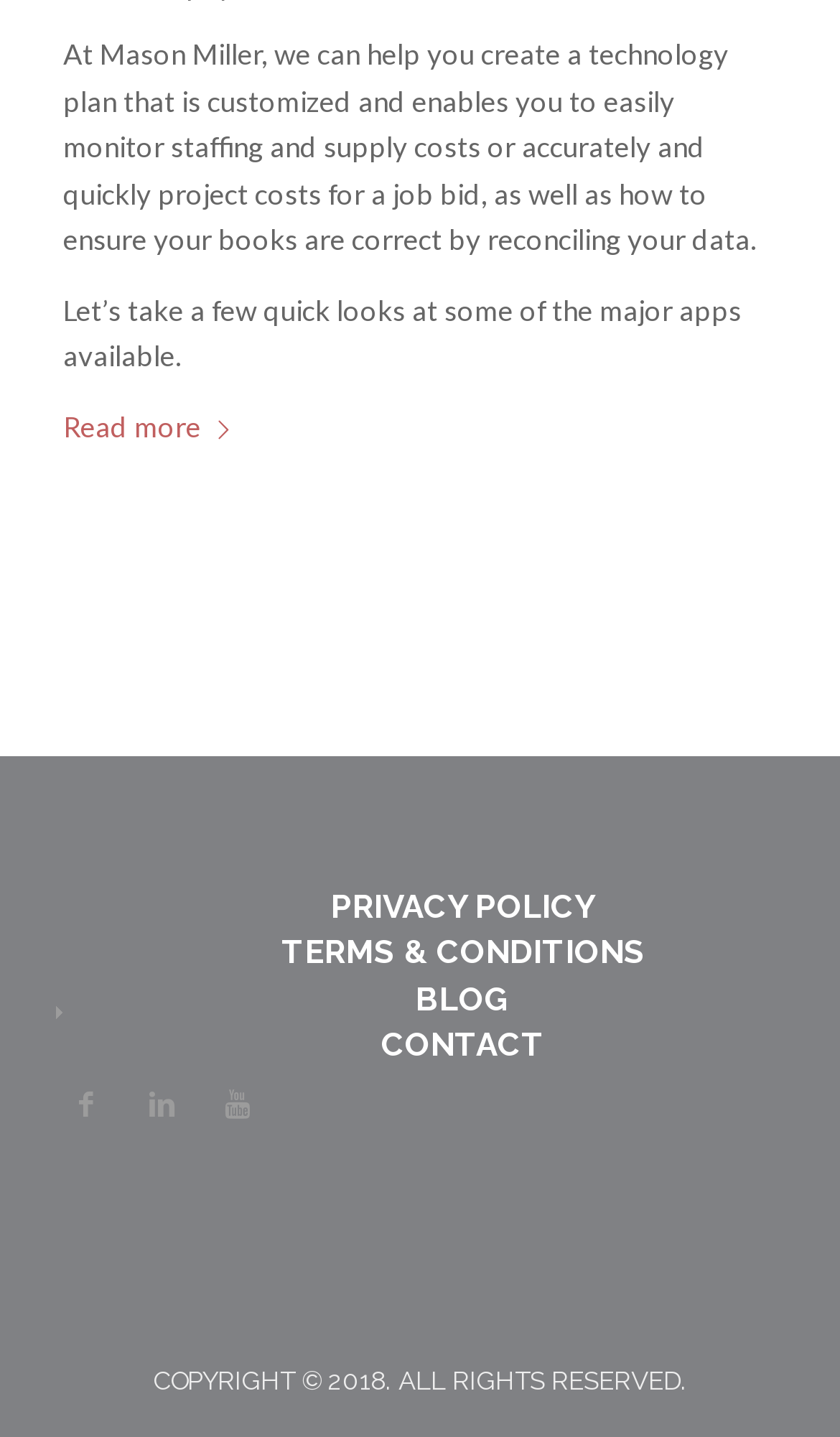Can you specify the bounding box coordinates of the area that needs to be clicked to fulfill the following instruction: "Read more about technology plans"?

[0.075, 0.281, 0.293, 0.315]